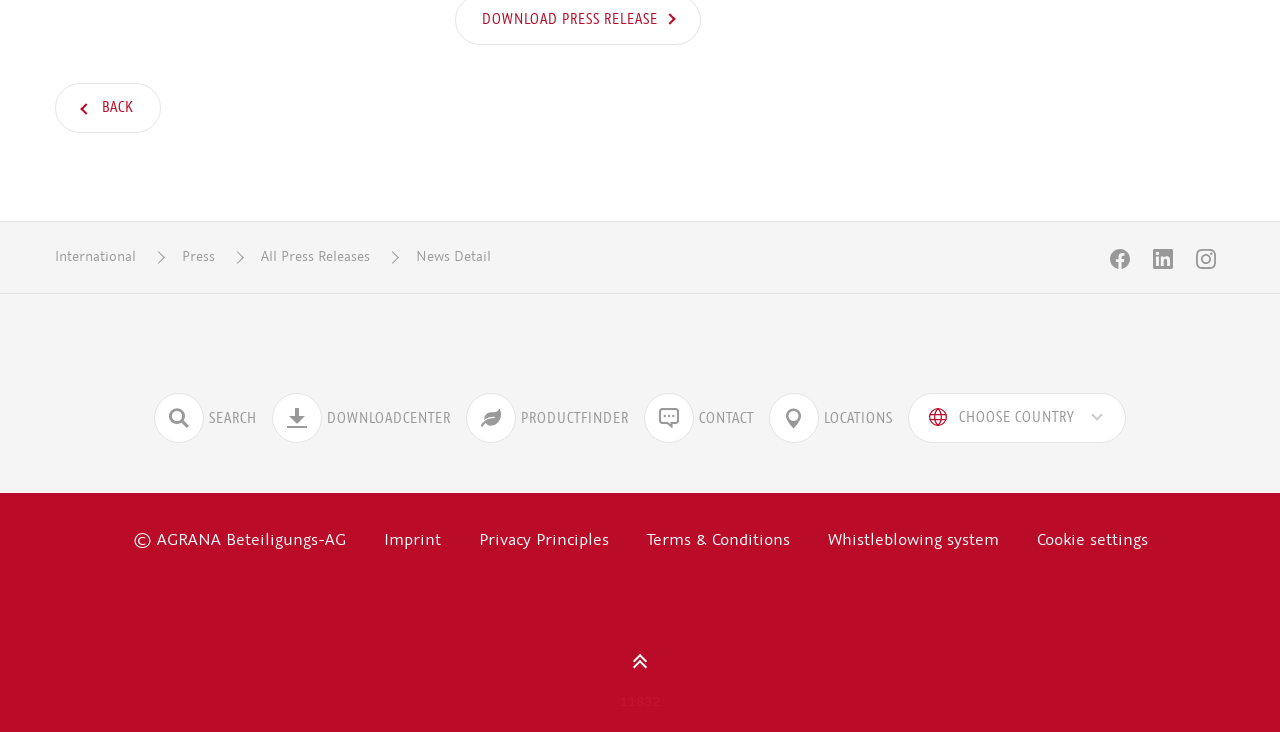Find the bounding box coordinates for the HTML element specified by: "LinkedIn LinkedIn".

[0.901, 0.332, 0.916, 0.365]